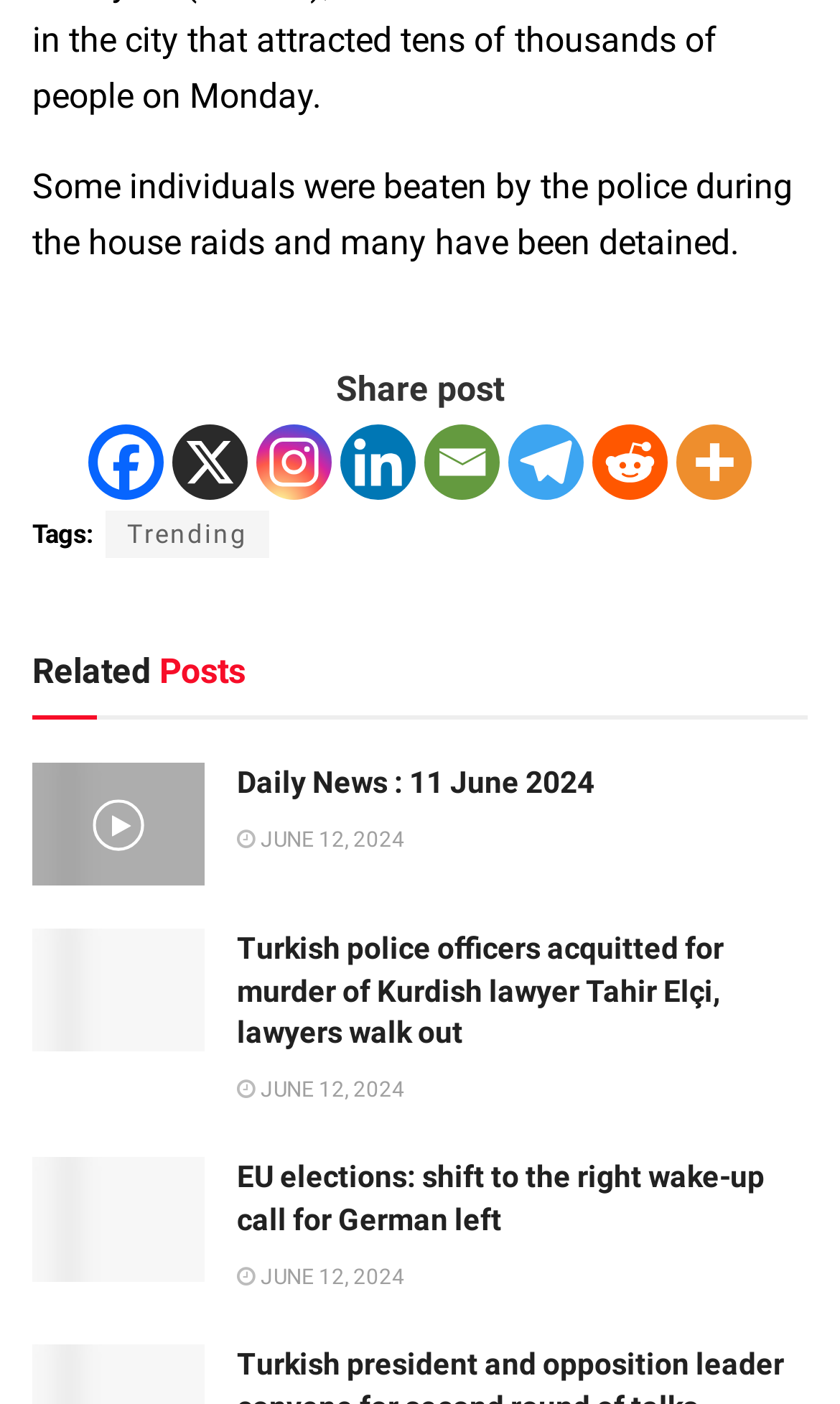Using the given element description, provide the bounding box coordinates (top-left x, top-left y, bottom-right x, bottom-right y) for the corresponding UI element in the screenshot: June 12, 2024

[0.282, 0.767, 0.482, 0.784]